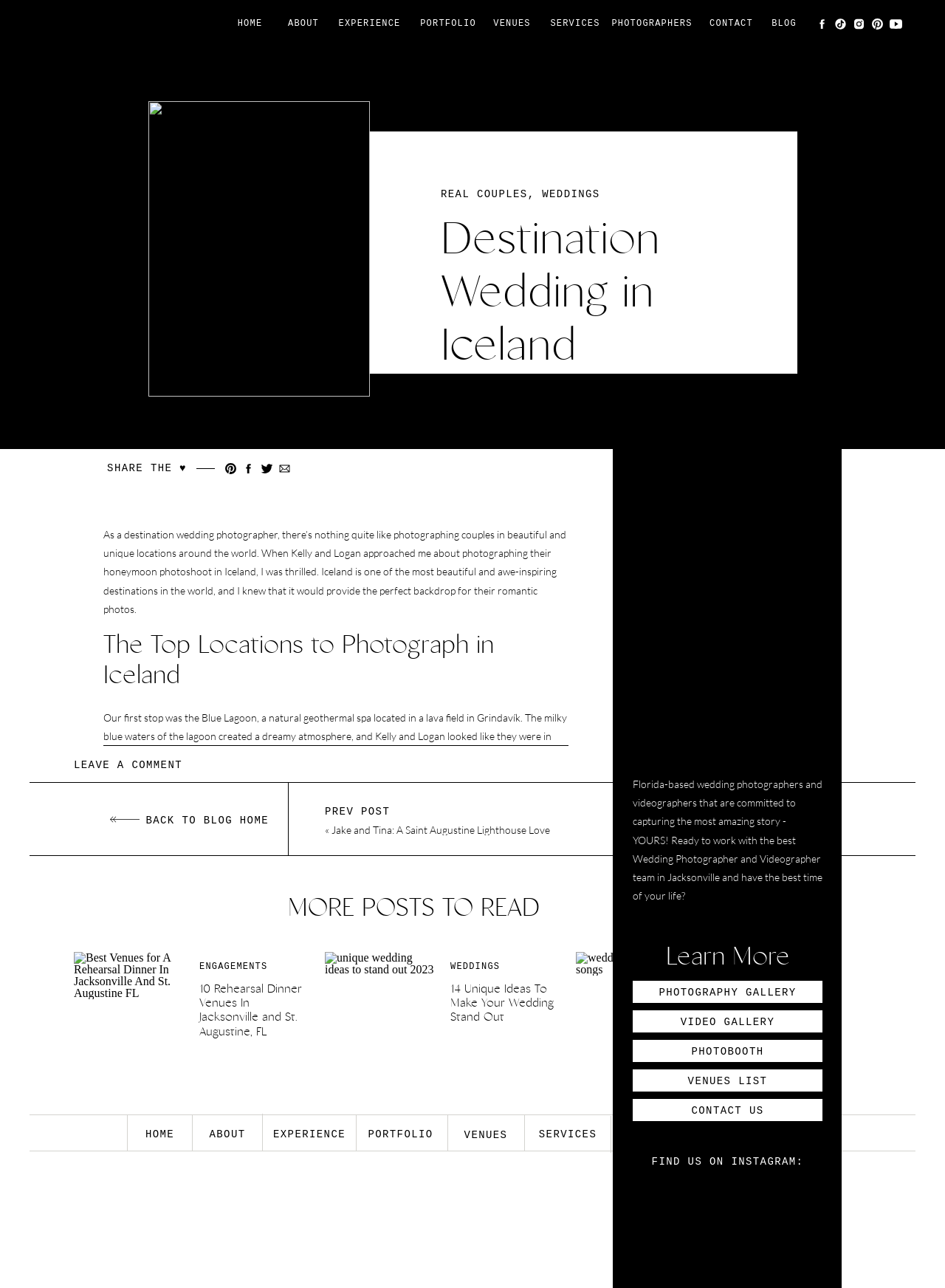Can you find the bounding box coordinates for the element that needs to be clicked to execute this instruction: "Click on the 'BLOG' link"? The coordinates should be given as four float numbers between 0 and 1, i.e., [left, top, right, bottom].

[0.808, 0.013, 0.852, 0.025]